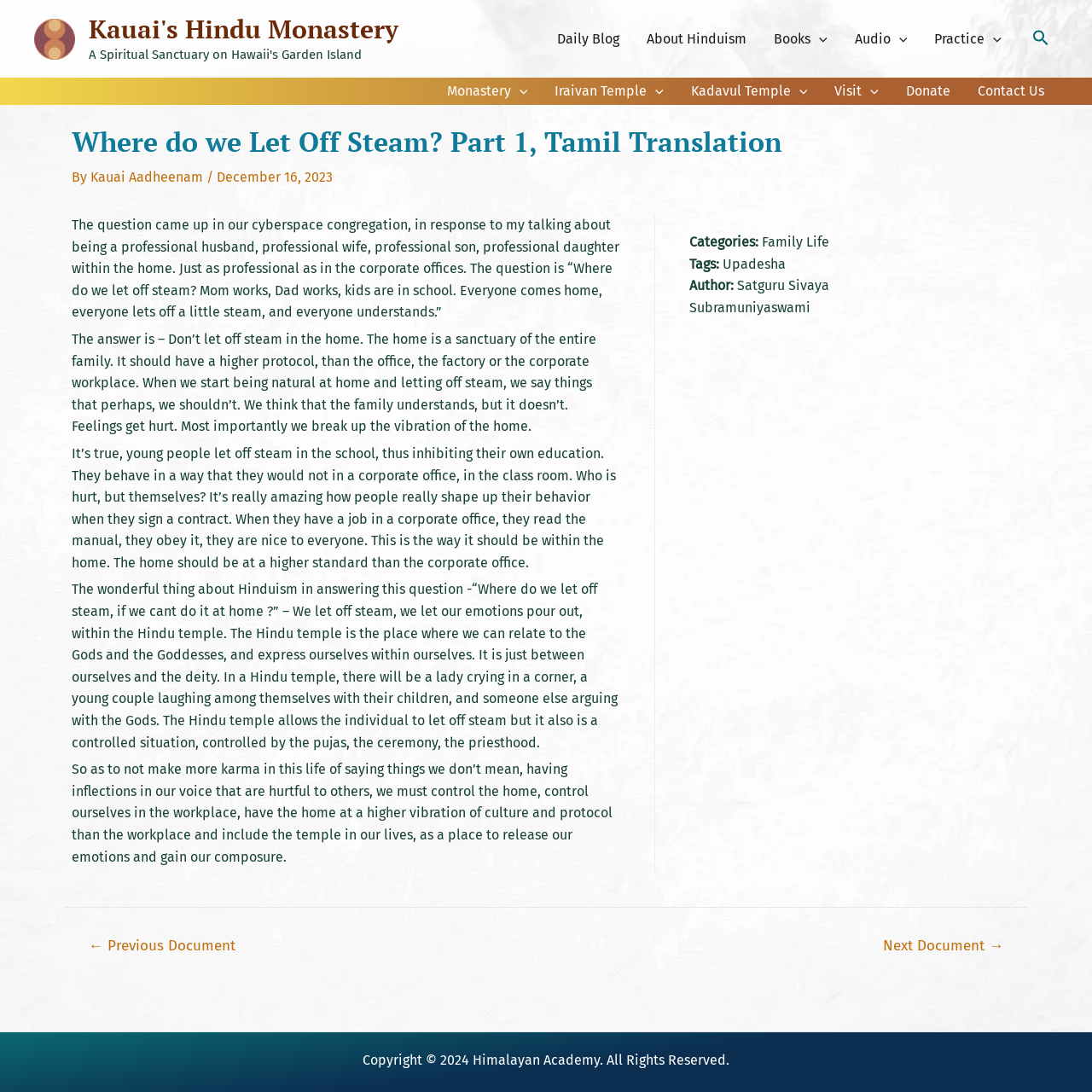Determine the bounding box coordinates for the clickable element to execute this instruction: "Read the 'Where do we Let Off Steam? Part 1, Tamil Translation' article". Provide the coordinates as four float numbers between 0 and 1, i.e., [left, top, right, bottom].

[0.066, 0.115, 0.934, 0.145]